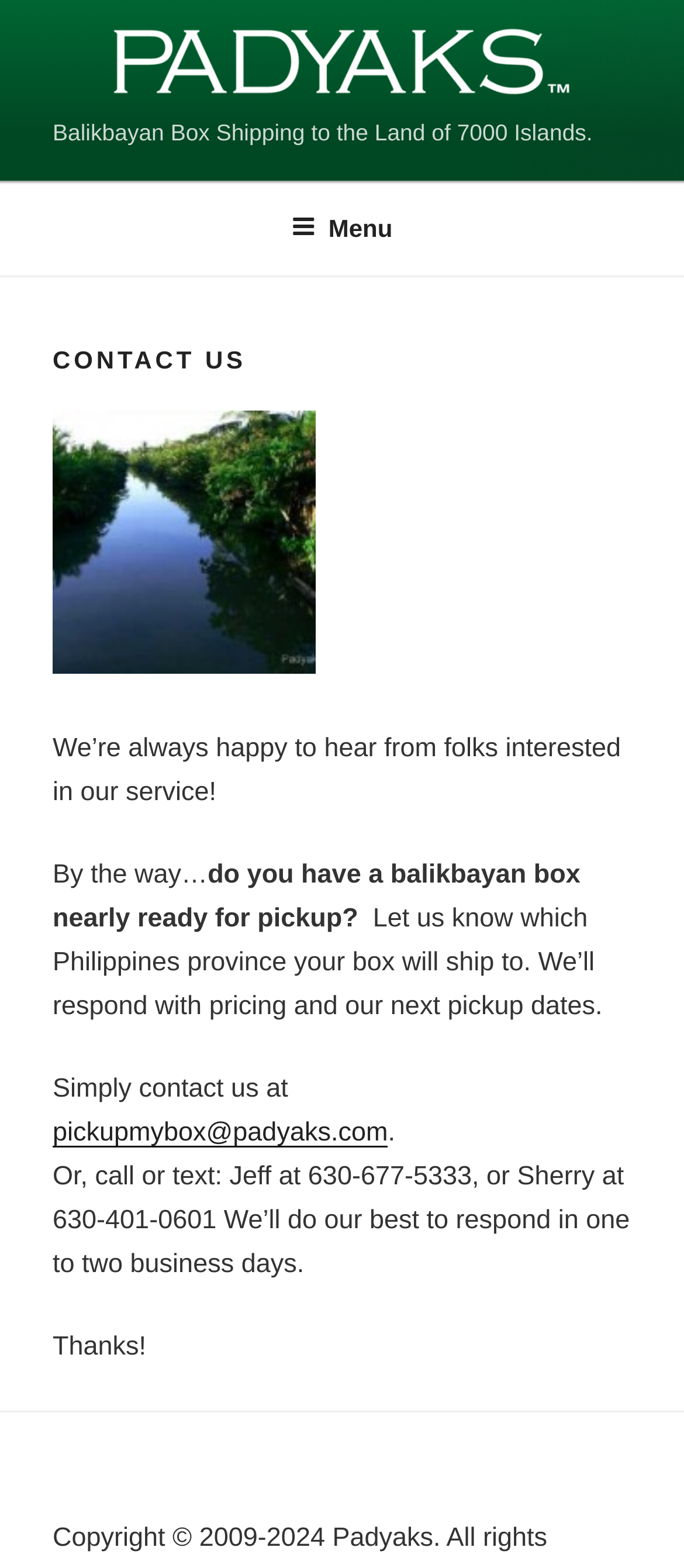Create a detailed summary of the webpage's content and design.

The webpage is about contacting Padyaks, a company that provides balikbayan box shipping services to the Philippines. At the top, there is a link to the company's main page, followed by a tagline "Balikbayan Box Shipping to the Land of 7000 Islands." Below this, there is a top menu navigation bar that spans the entire width of the page.

The main content of the page is divided into an article section, which takes up most of the page. At the top of this section, there is a header with the title "CONTACT US" in large font. Below this, there is an image of a canal near Casuray, which takes up about half of the page's width.

The main text content of the page is divided into several paragraphs. The first paragraph welcomes visitors and invites them to contact the company. The second paragraph asks if the visitor has a balikbayan box ready for pickup and requests that they provide the province in the Philippines where the box will be shipped. The company promises to respond with pricing and pickup dates.

The next section provides contact information, including an email address and two phone numbers, belonging to Jeff and Sherry, respectively. The page ends with a thank-you note.

There are no other images on the page besides the one mentioned above. The overall layout is simple, with a clear hierarchy of headings and text.